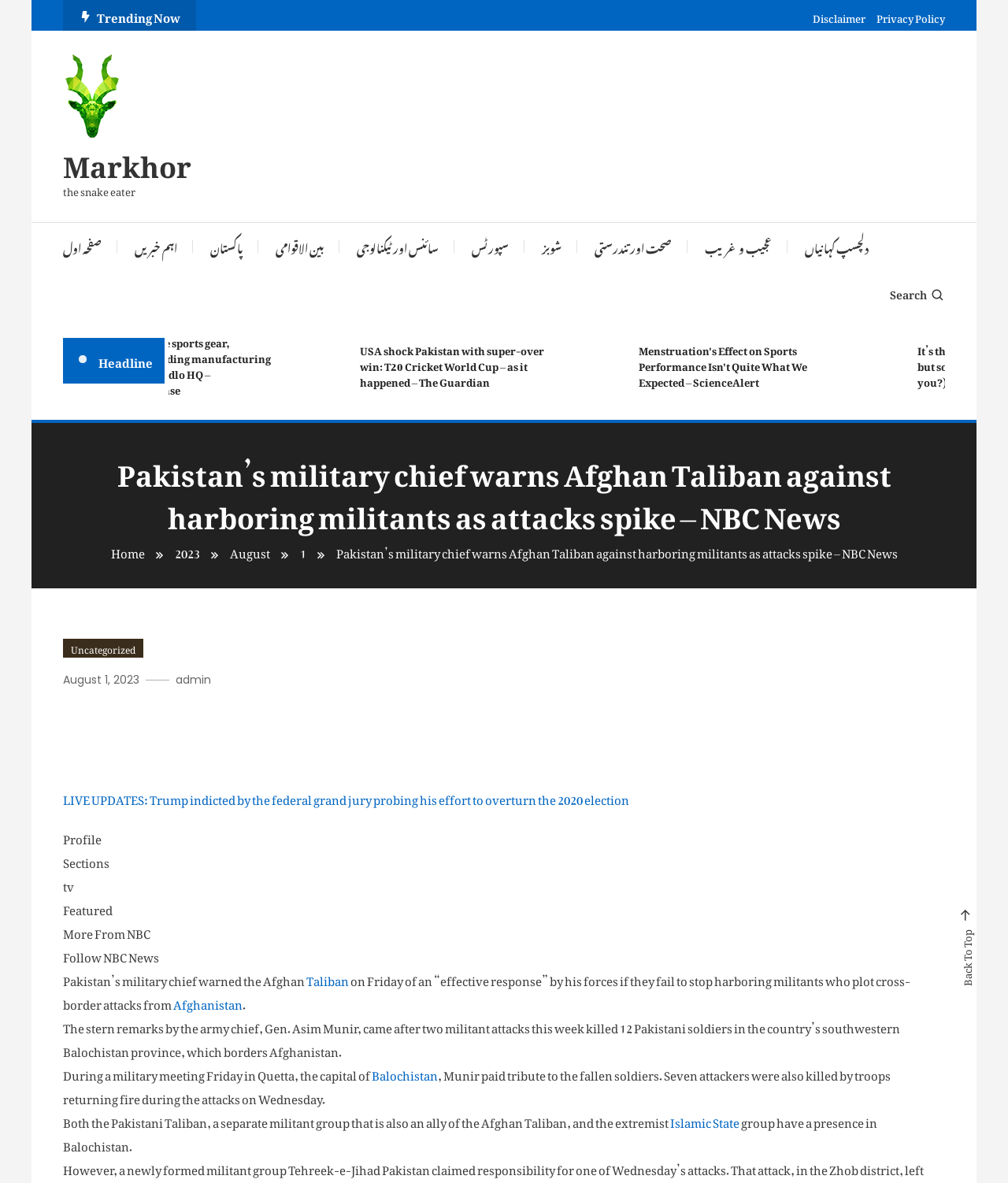Please examine the image and provide a detailed answer to the question: How many Pakistani soldiers were killed in the militant attacks?

I found the answer by reading the article content, specifically the sentence 'The stern remarks by the army chief, Gen. Asim Munir, came after two militant attacks this week killed 12 Pakistani soldiers in the country’s southwestern Balochistan province, which borders Afghanistan.'